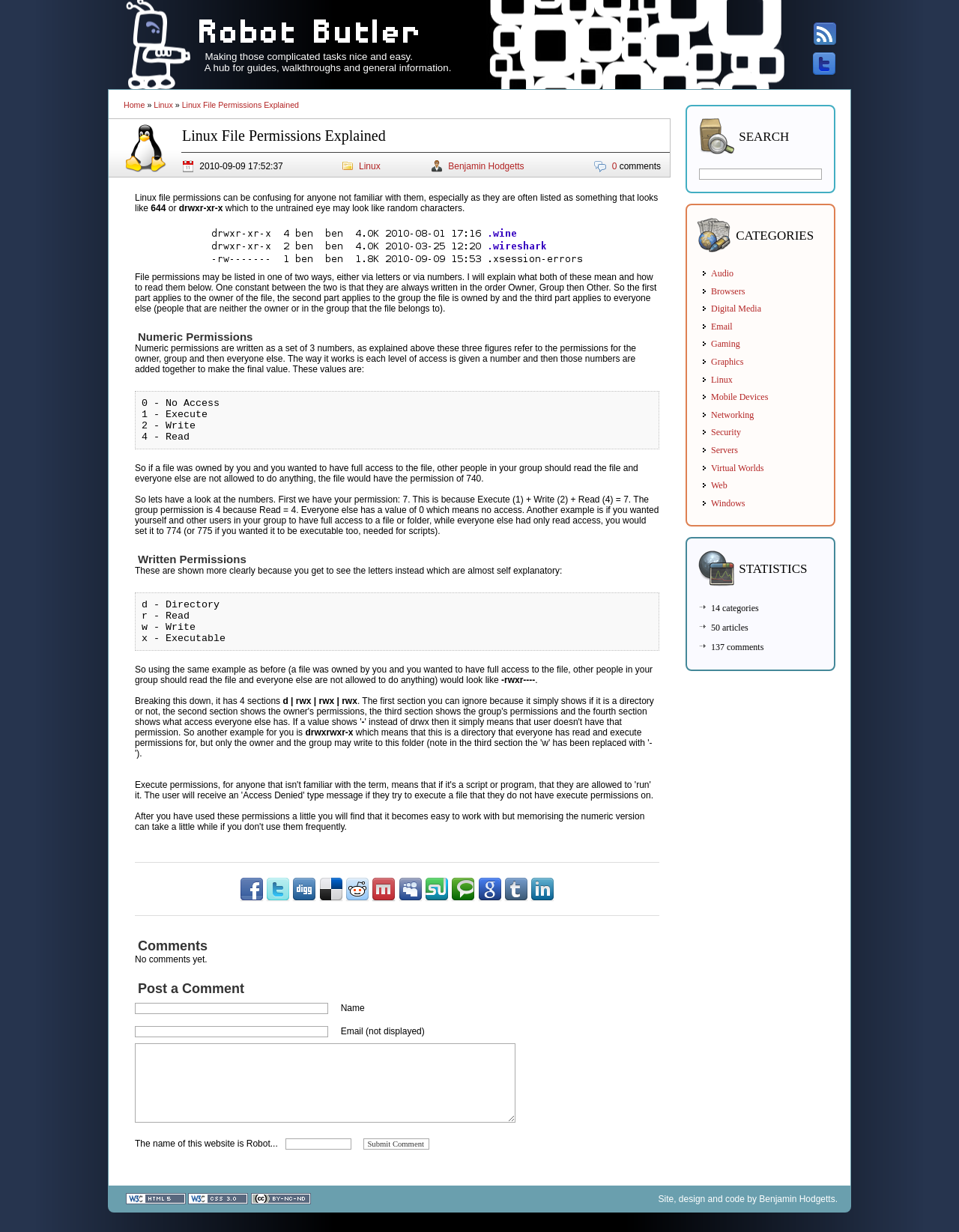Locate the bounding box coordinates of the clickable element to fulfill the following instruction: "Share on Facebook". Provide the coordinates as four float numbers between 0 and 1 in the format [left, top, right, bottom].

[0.25, 0.725, 0.275, 0.734]